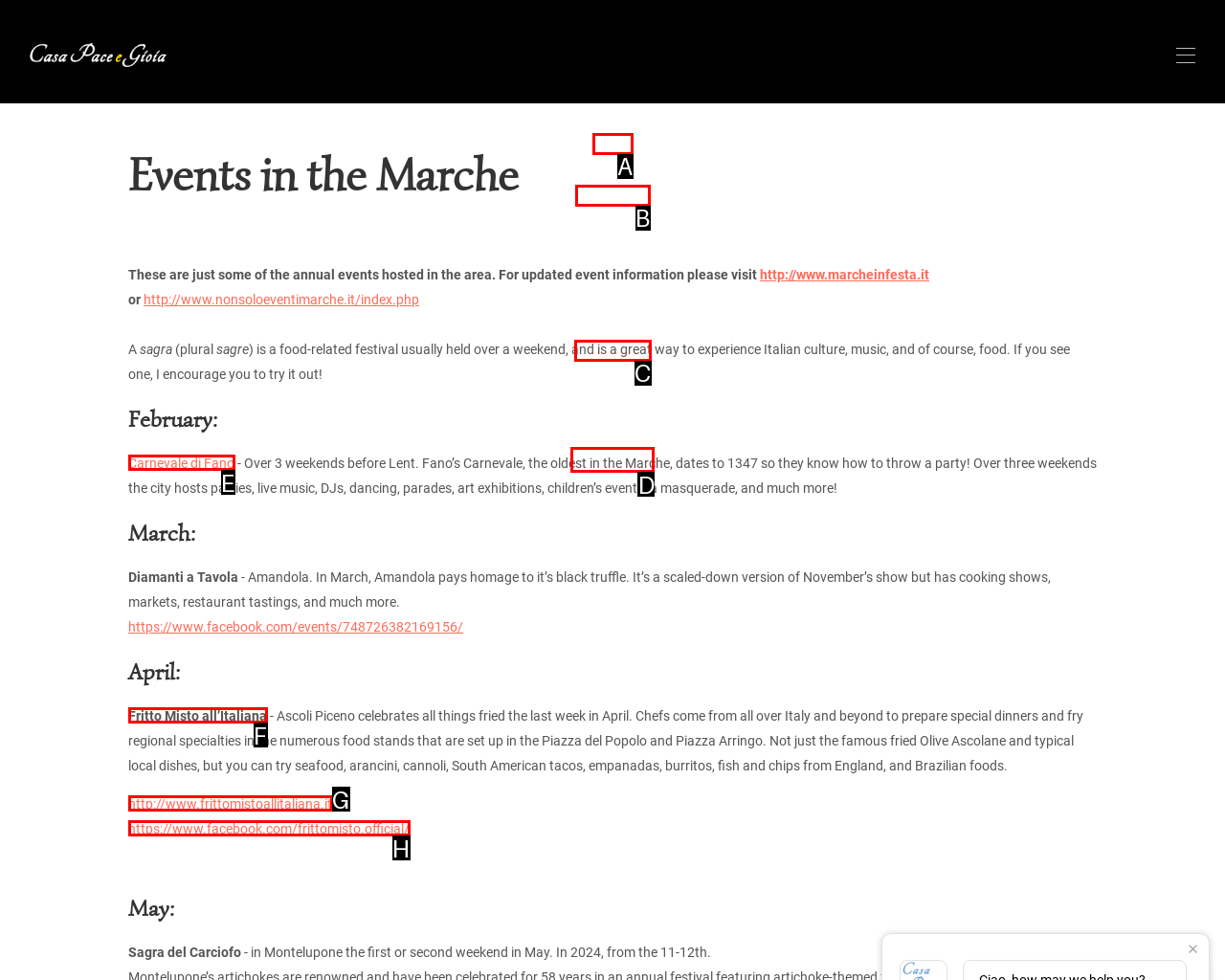Select the correct HTML element to complete the following task: Check the 'Fritto Misto all’Italiana' event details
Provide the letter of the choice directly from the given options.

F